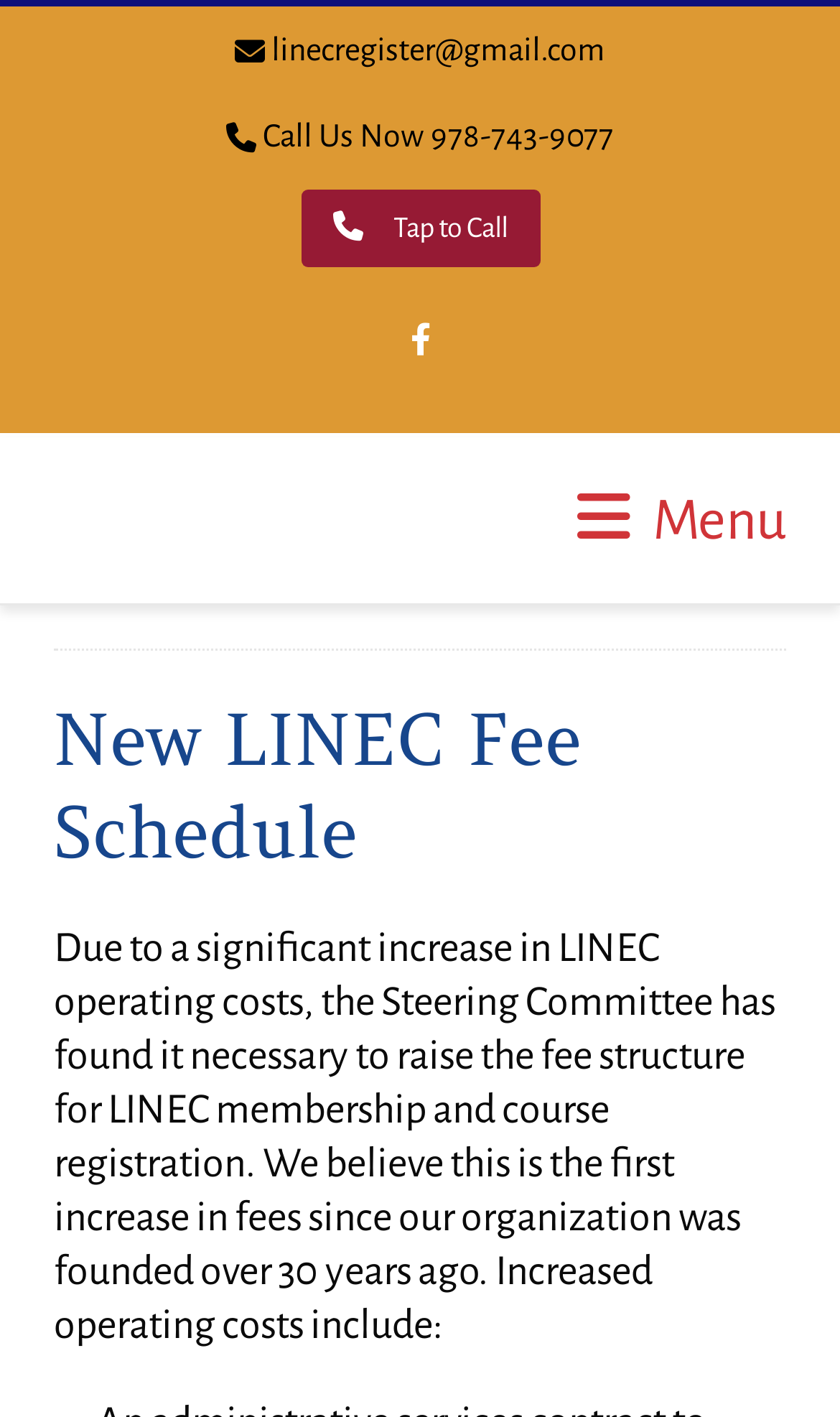Illustrate the webpage's structure and main components comprehensively.

The webpage is about the new fee structure of LINEC. At the top, there is a section with contact information, including an email address "linecregister@gmail.com" and a phone number "978-743-9077" with a call-to-action "Tap to Call". Next to the phone number, there are social media links, including Facebook. On the right side of the top section, there is a menu link.

Below the top section, there is a horizontal separator that divides the page into two parts. The main content starts with a heading "New LINEC Fee Schedule" followed by a paragraph of text that explains the reason for the fee increase, citing a significant rise in LINEC operating costs. The text mentions that this is the first fee increase in over 30 years and lists some of the increased operating costs.